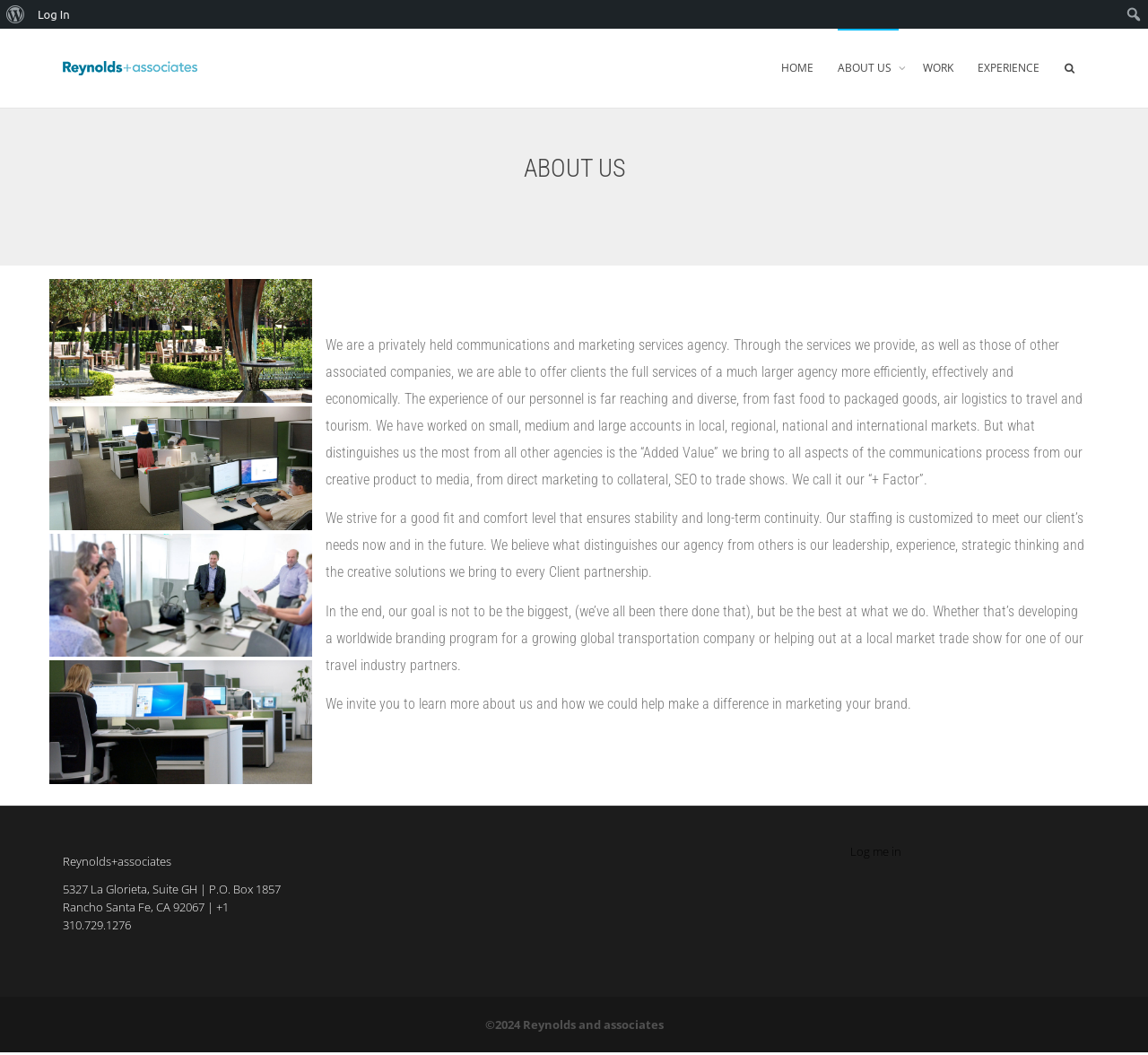Find the bounding box coordinates for the area you need to click to carry out the instruction: "Click on the 'How do I unlink my email from Gmail accounts?' link". The coordinates should be four float numbers between 0 and 1, indicated as [left, top, right, bottom].

None